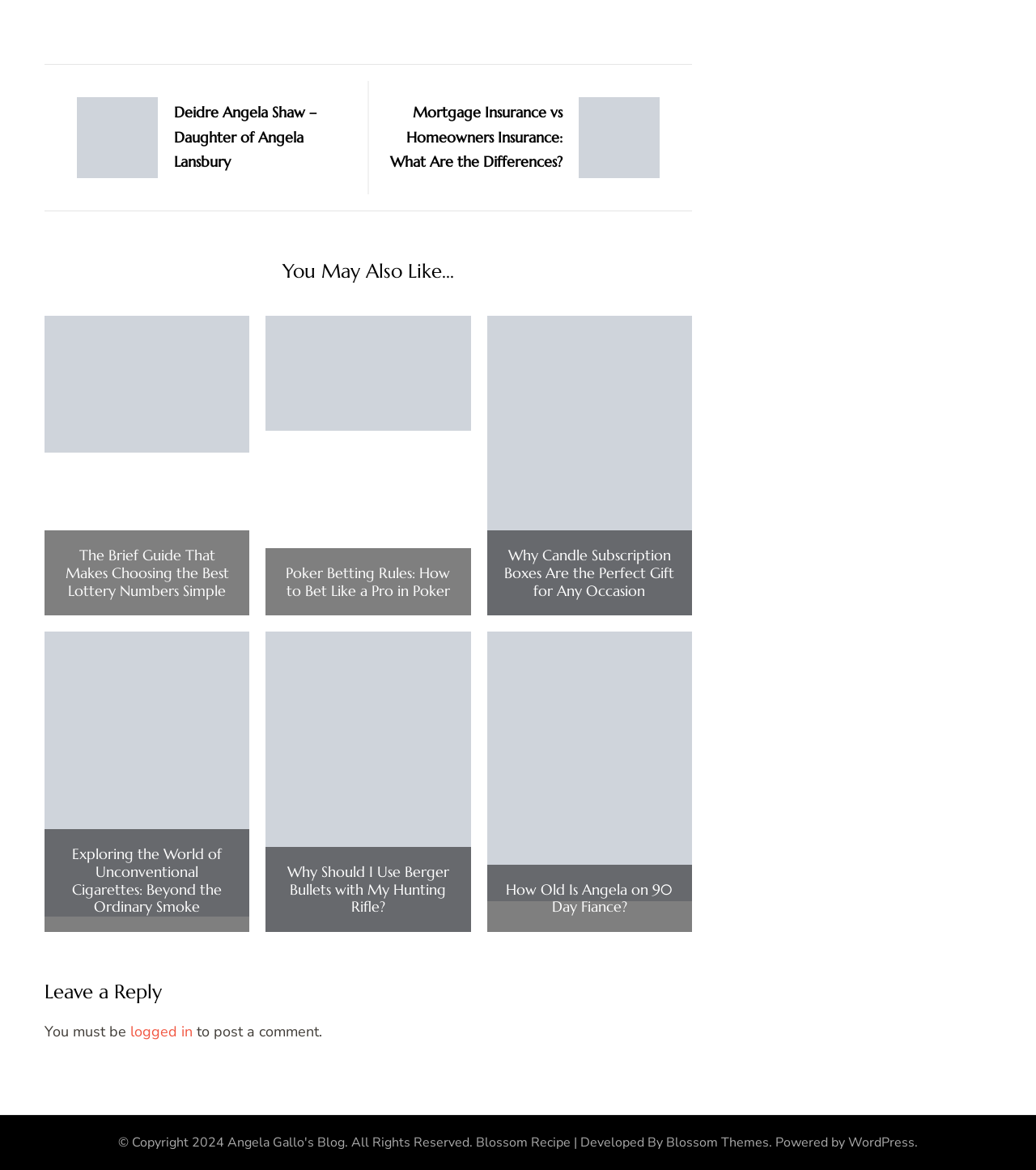Locate the bounding box coordinates of the clickable part needed for the task: "Click on the link to learn about Poker Betting Rules".

[0.272, 0.482, 0.439, 0.512]